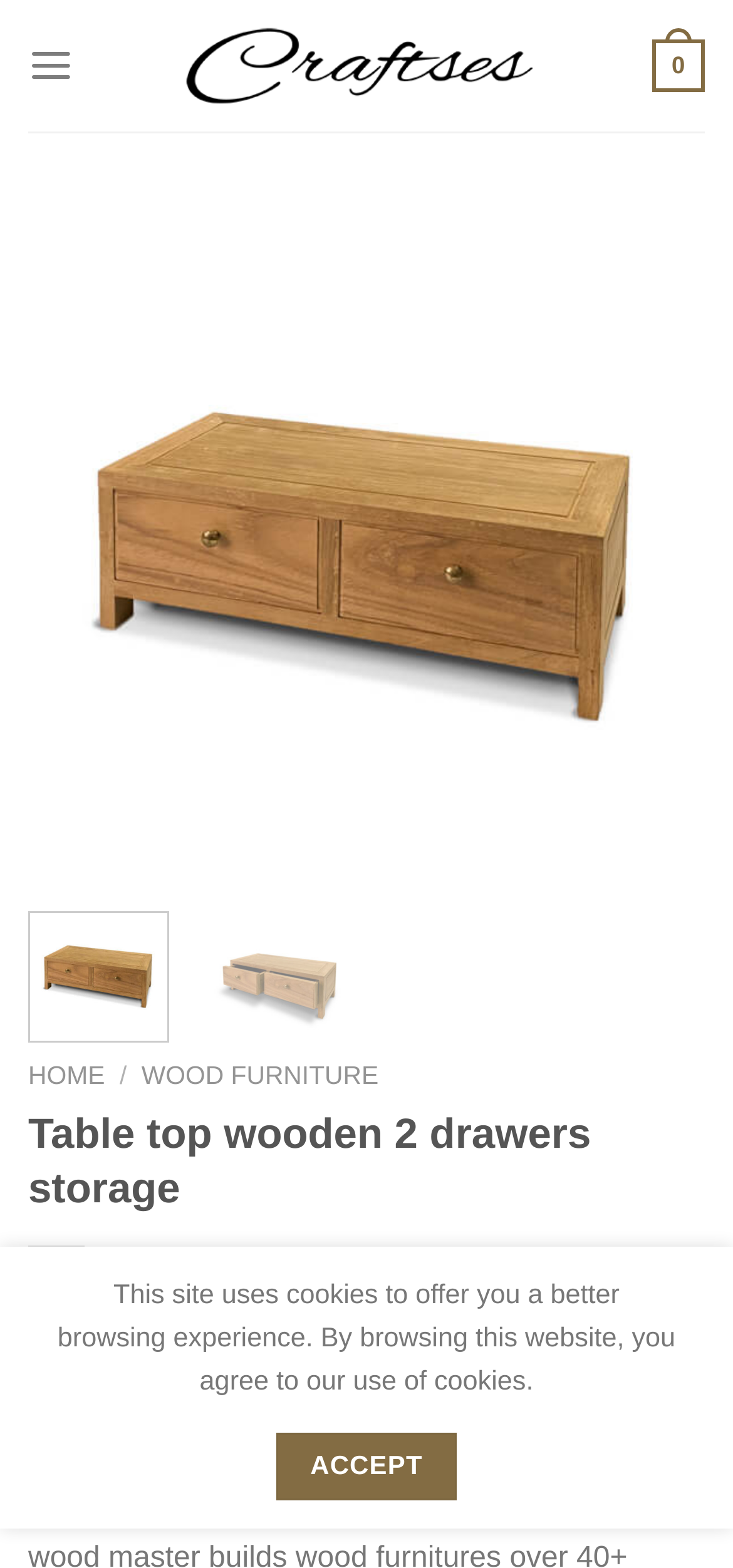How many links are in the main menu?
Answer the question with a single word or phrase, referring to the image.

3